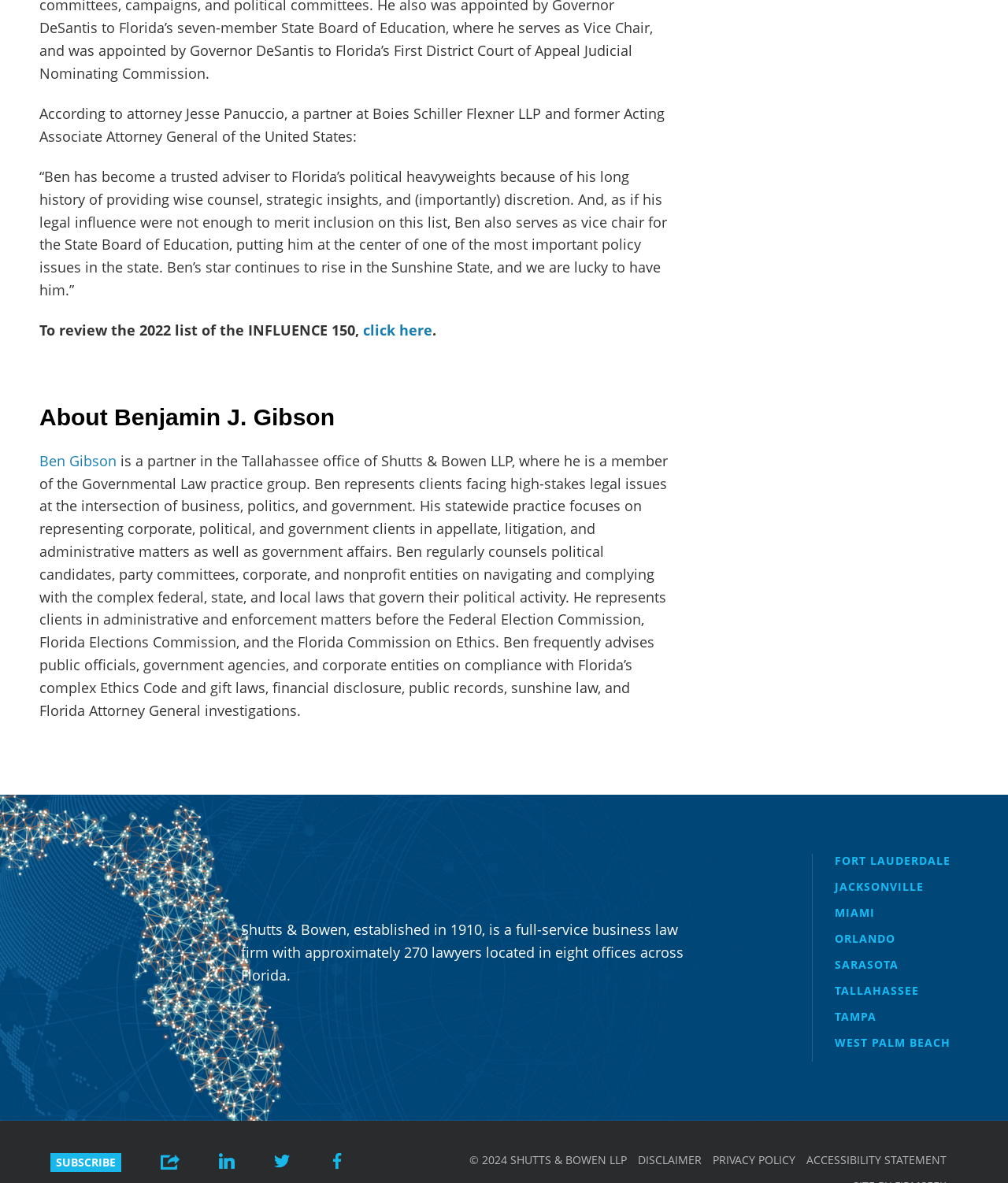What is Ben Gibson's profession?
Give a comprehensive and detailed explanation for the question.

Based on the webpage, Ben Gibson is a partner in the Tallahassee office of Shutts & Bowen LLP, where he is a member of the Governmental Law practice group, which indicates that his profession is a lawyer.